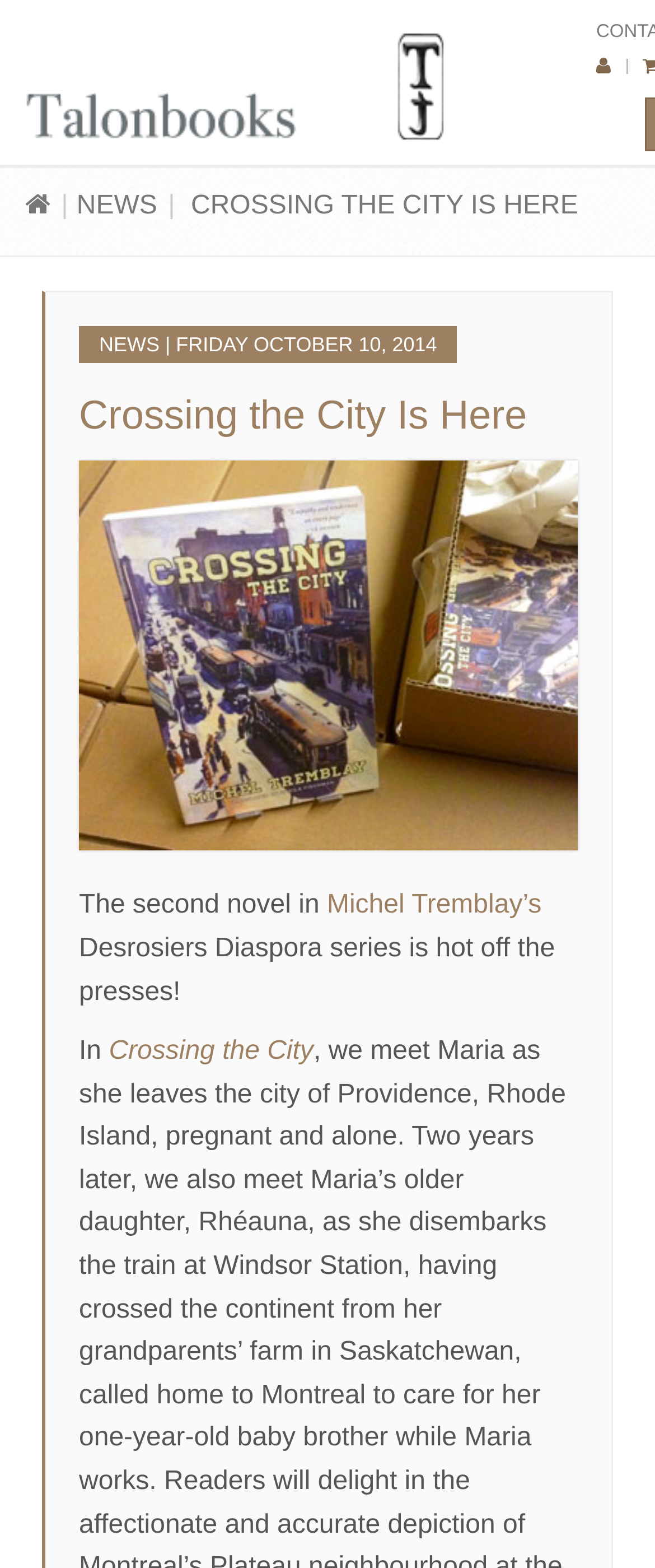What is the title of the novel?
Refer to the image and provide a one-word or short phrase answer.

Crossing the City